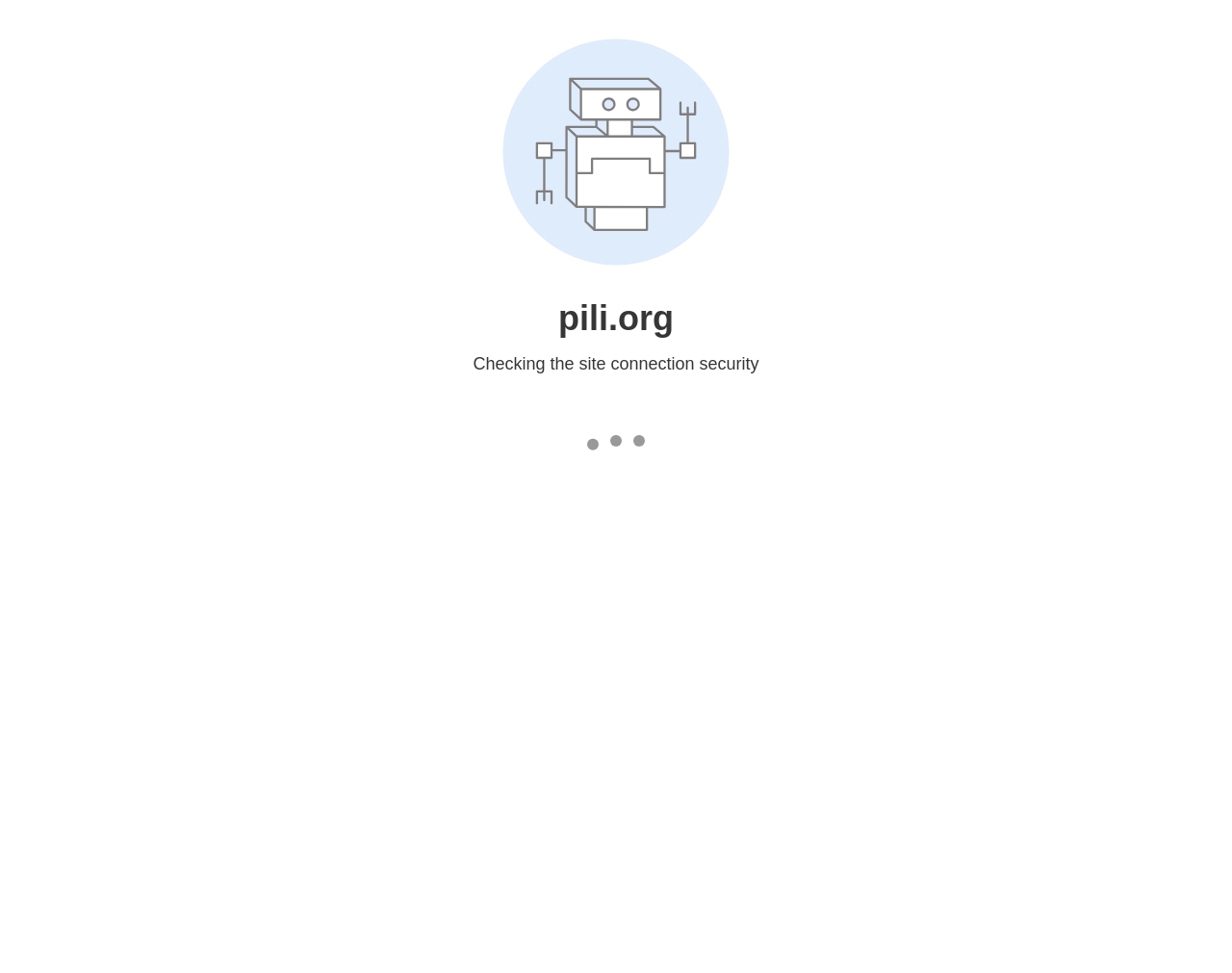Explain in detail what is displayed on the webpage.

The webpage is about the Public Interest Law Initiative (PILI), a non-profit organization. At the top left corner, there is a logo of PILI, which is an image linked to the organization's homepage. Next to the logo, there are five main navigation links: "PROGRAMS", "RESOURCES", "CALENDAR", "ABOUT", and "DONATE". 

On the top right corner, there is a search button and an accessibility menu button. Below the navigation links, there are four news articles or posts. The first post is titled "October 2021 PILI Post: Happy Pro Bono Week!" and has a "Read More" link. The second post is about a major gift that helps establish PILI's Pro Bono Program Endowment Fund, and also has a "Read More" link. The third post is an alumni spotlight featuring Militza M. Pagán, a staff attorney at the Shriver Center on Poverty Law, and has a "Read More" link. The fourth post is about PILI launching two new Judicial Circuit Pro Bono Committees, and also has a "Read More" link.

On the right side of the page, there is a section about PILI, with a heading "About PILI" and several links to pages about the organization's mission and vision, theme, people, ways to get involved, participating agencies, supporters, year in review, financial information, news archives, and contact information.